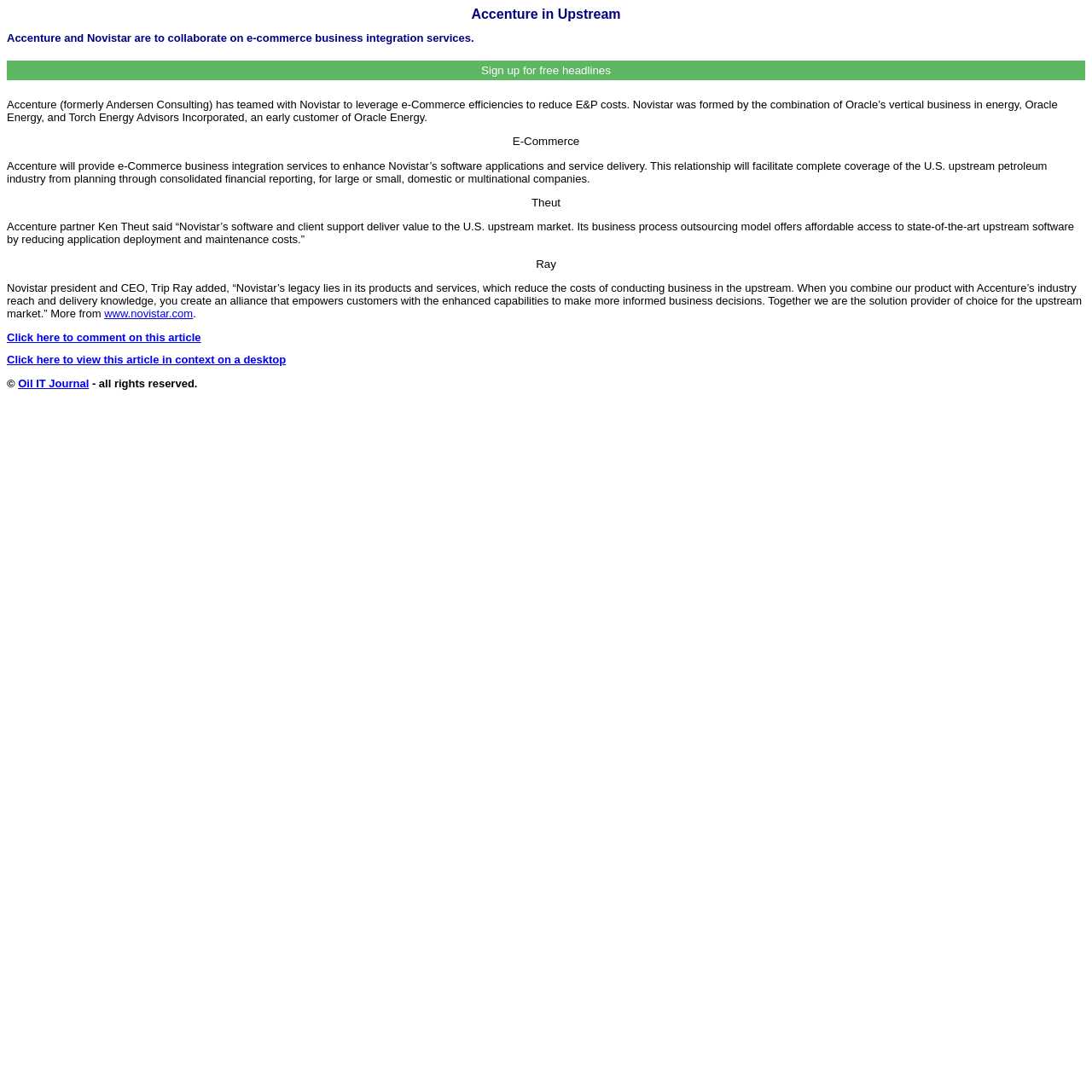Who is the president and CEO of Novistar?
Refer to the image and give a detailed answer to the question.

By reading the text, I found that Trip Ray is the president and CEO of Novistar. This information is provided in the StaticText element with the text 'Novistar president and CEO, Trip Ray added, “Novistar’s legacy lies in its products and services, which reduce the costs of conducting business in the upstream.'